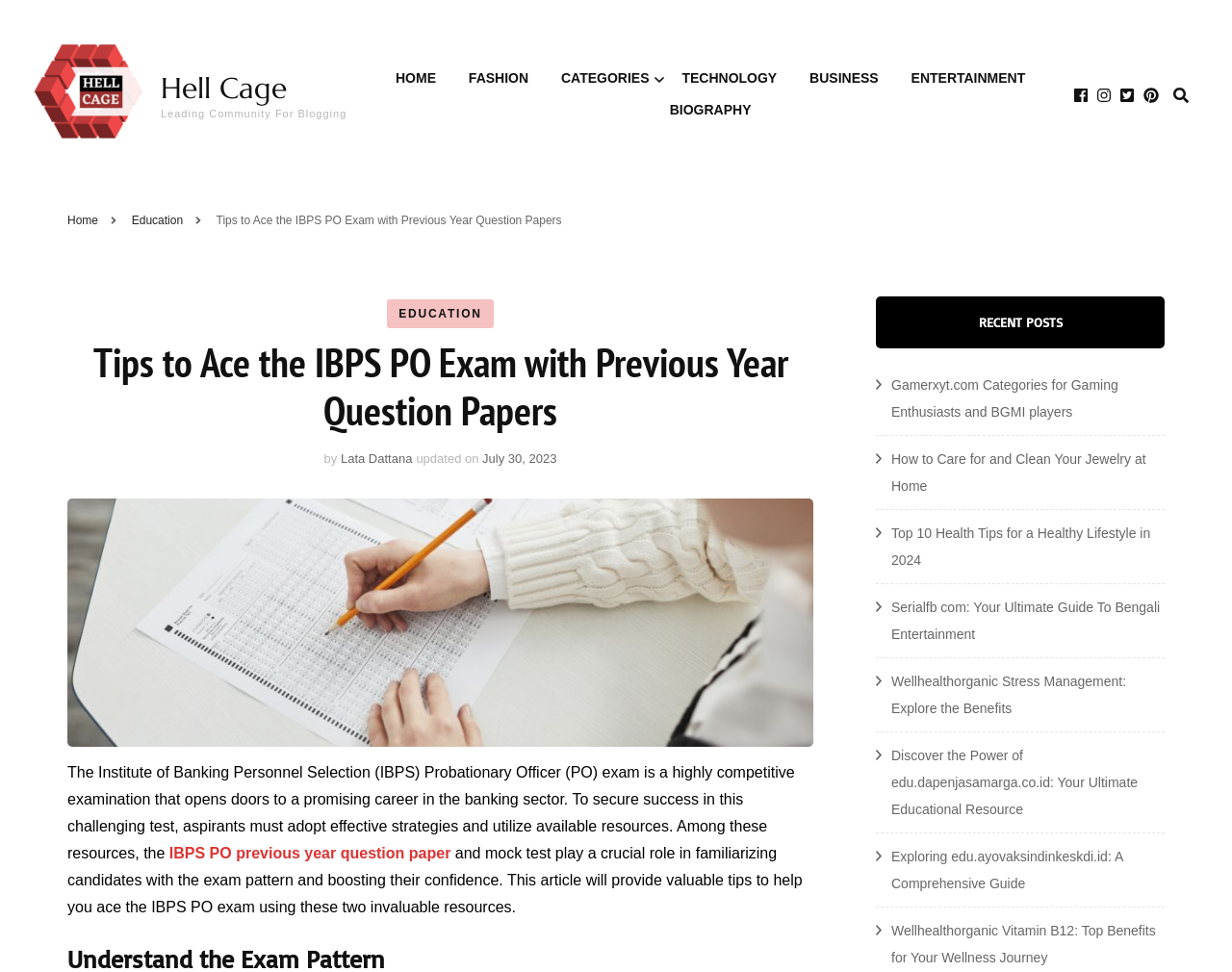Determine the bounding box coordinates of the clickable area required to perform the following instruction: "Search for something using the search form toggle button". The coordinates should be represented as four float numbers between 0 and 1: [left, top, right, bottom].

[0.952, 0.09, 0.965, 0.107]